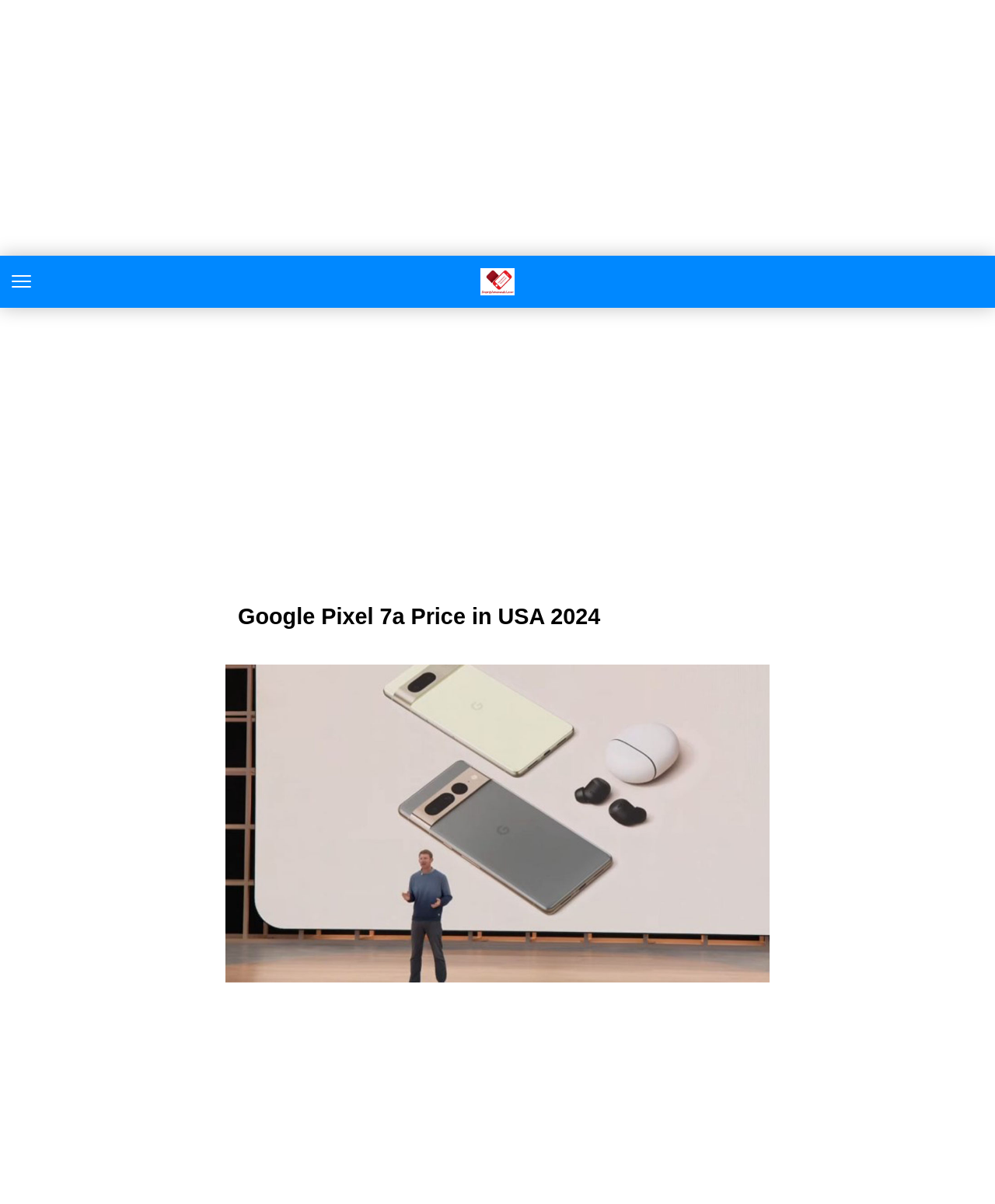What is the price of Google Pixel 7a in the USA?
Carefully analyze the image and provide a thorough answer to the question.

The webpage states that the price of the Google Pixel 7a in the USA is $449, which is mentioned in the header of the webpage.